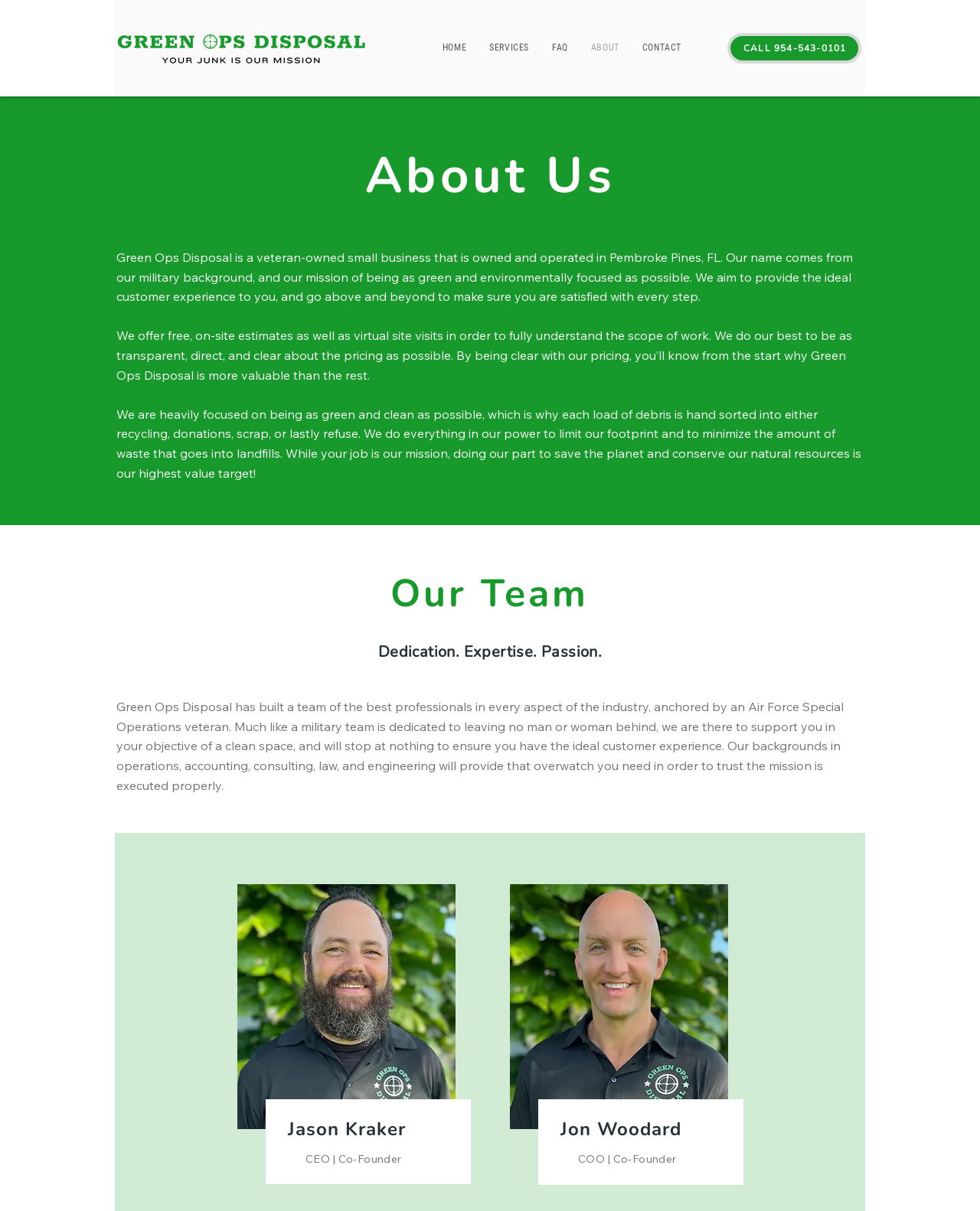Based on the image, provide a detailed response to the question:
How many co-founders are mentioned on the webpage?

Two co-founders are mentioned on the webpage, Jason Kraker and Jon Woodard, with their images, headings, and titles 'CEO | Co-Founder' and 'COO | Co-Founder' respectively.